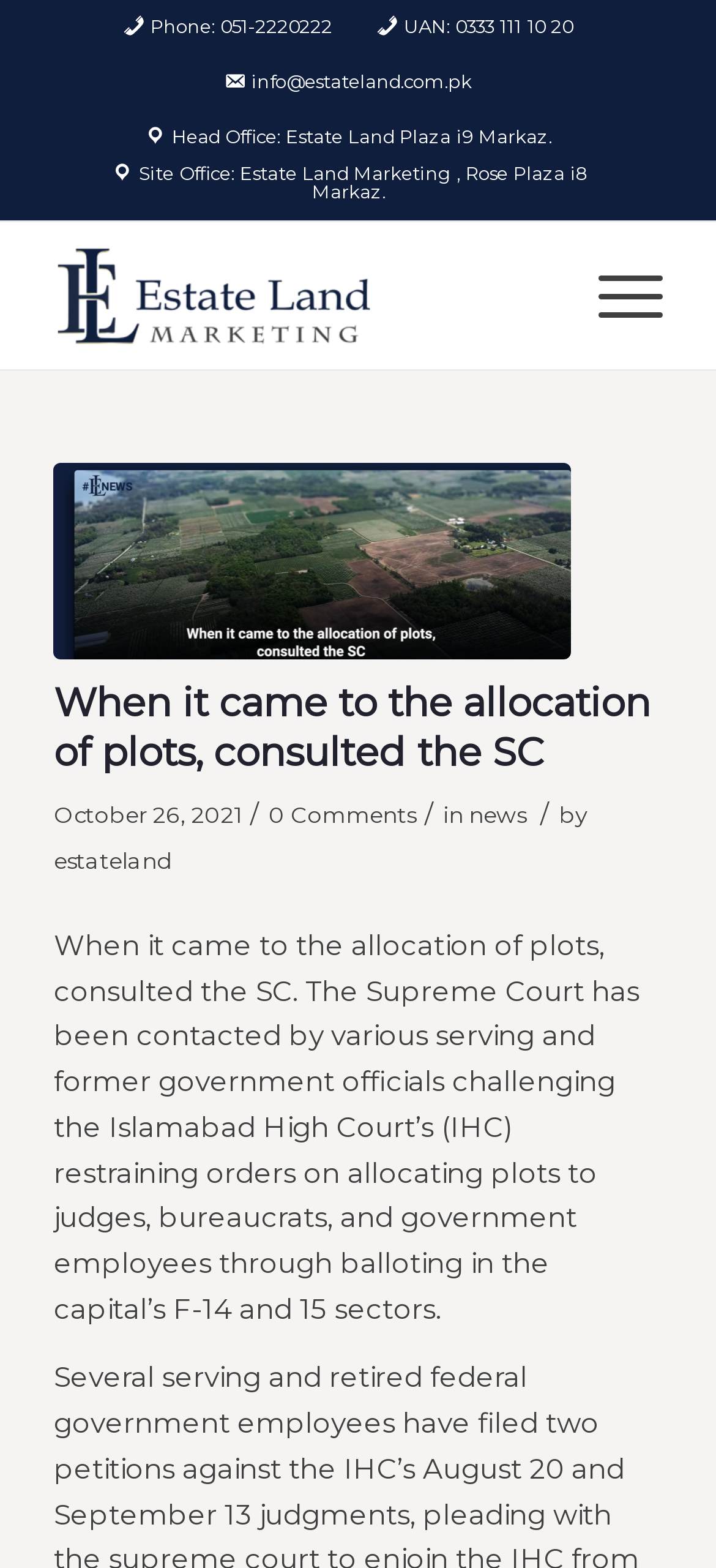What is the date of the news article?
Provide a detailed and extensive answer to the question.

I found the date of the news article by looking at the static text element with the content 'October 26, 2021' located inside the time element.